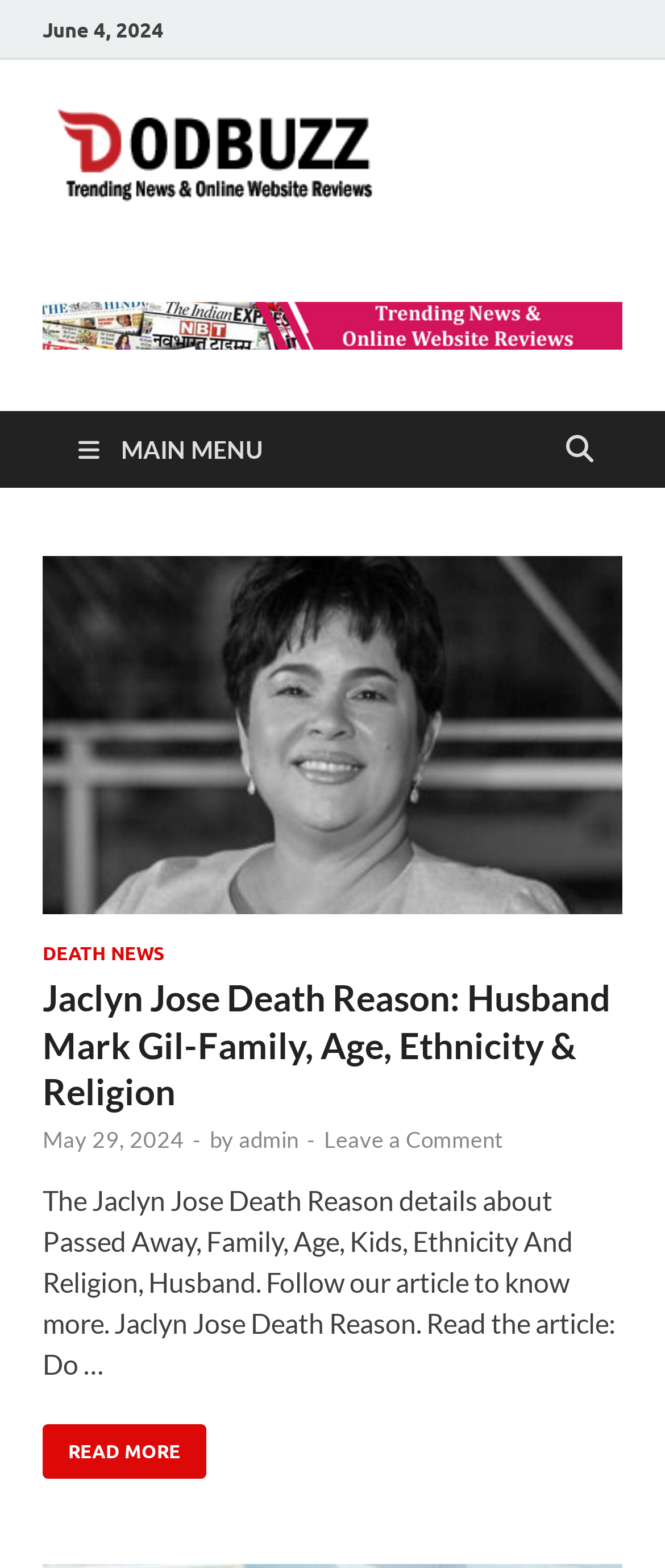Answer the following query with a single word or phrase:
What is the date of the latest news?

June 4, 2024